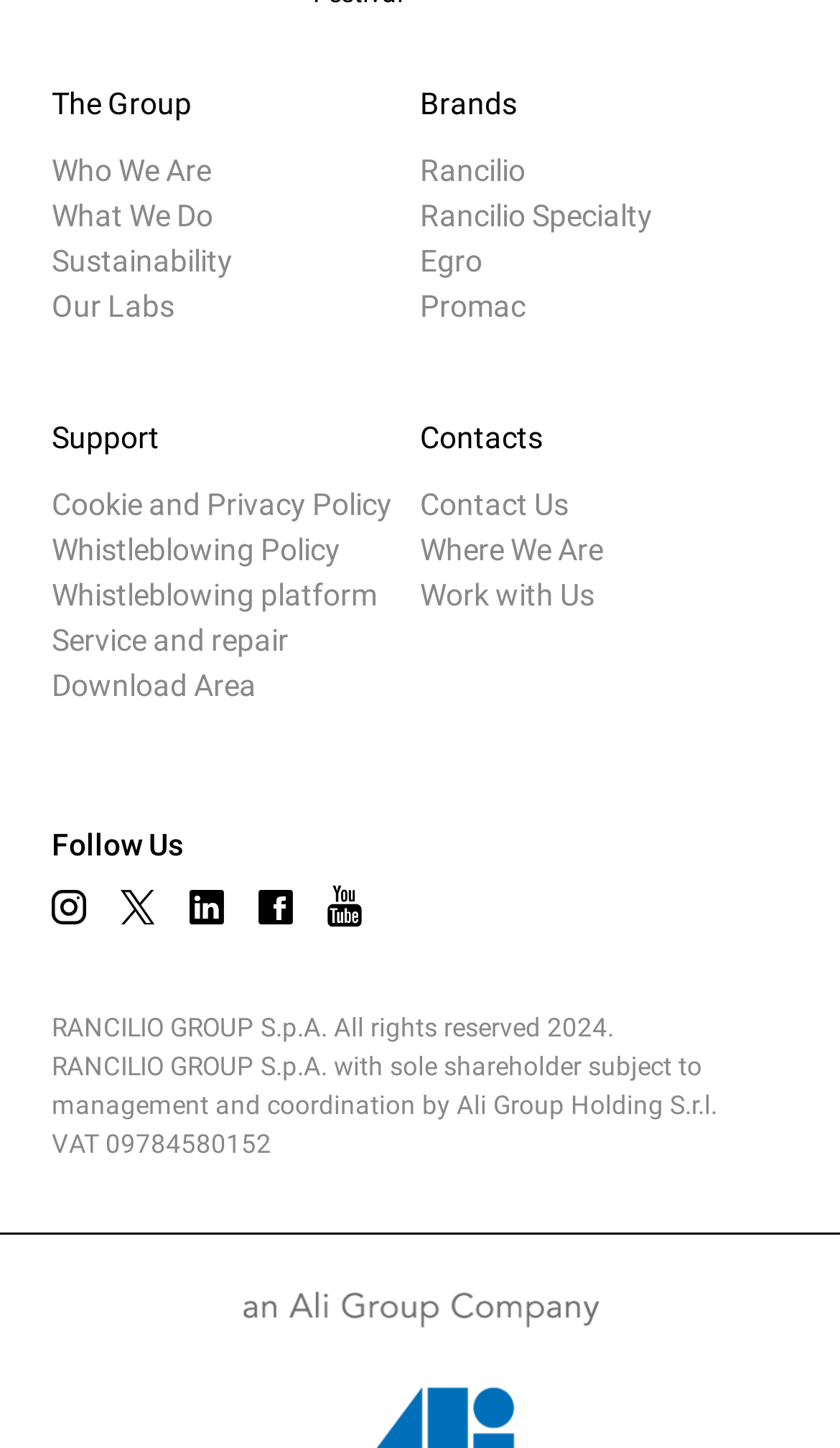Provide the bounding box coordinates of the section that needs to be clicked to accomplish the following instruction: "Follow on instagram."

[0.062, 0.614, 0.103, 0.638]